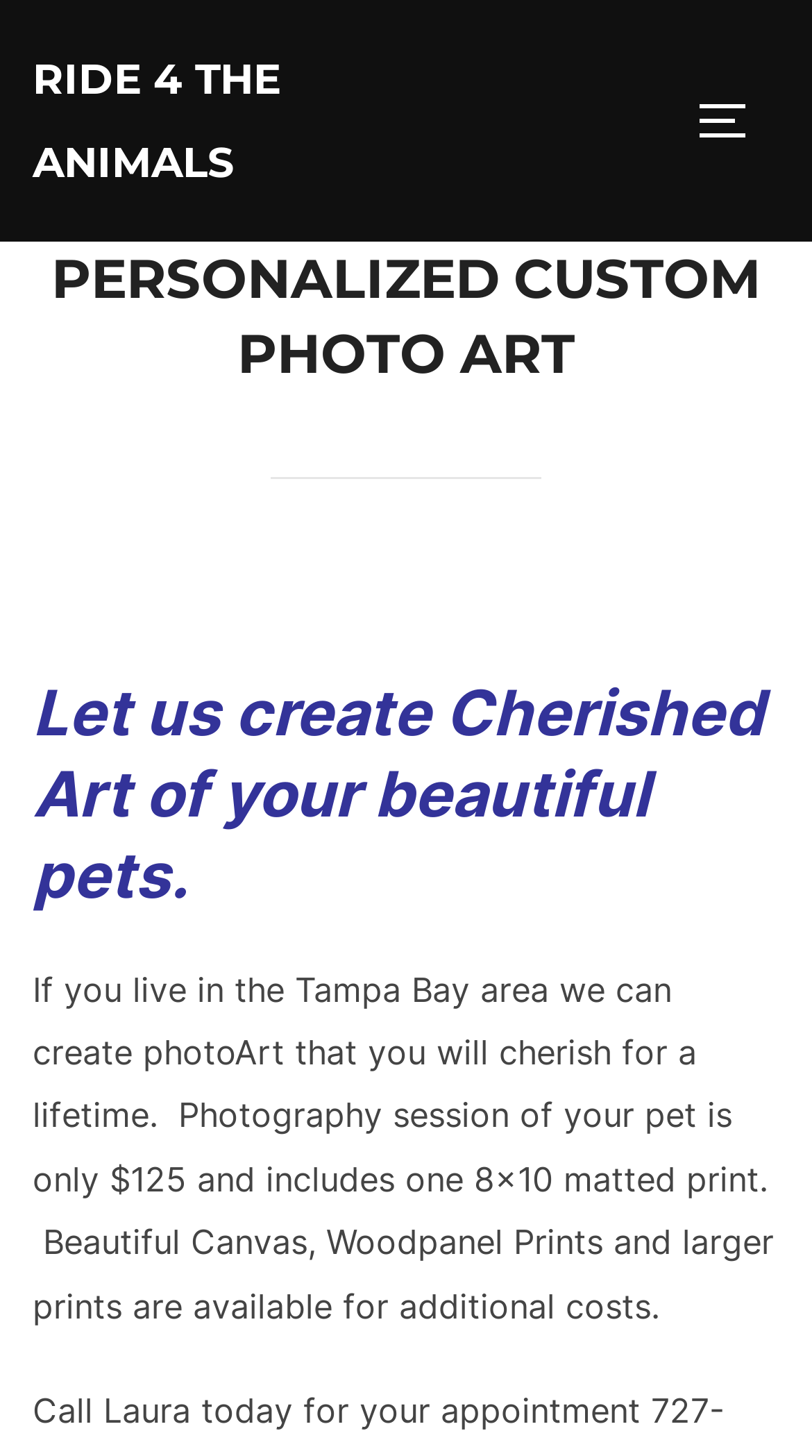Find the bounding box of the UI element described as: "[Business]". The bounding box coordinates should be given as four float values between 0 and 1, i.e., [left, top, right, bottom].

None